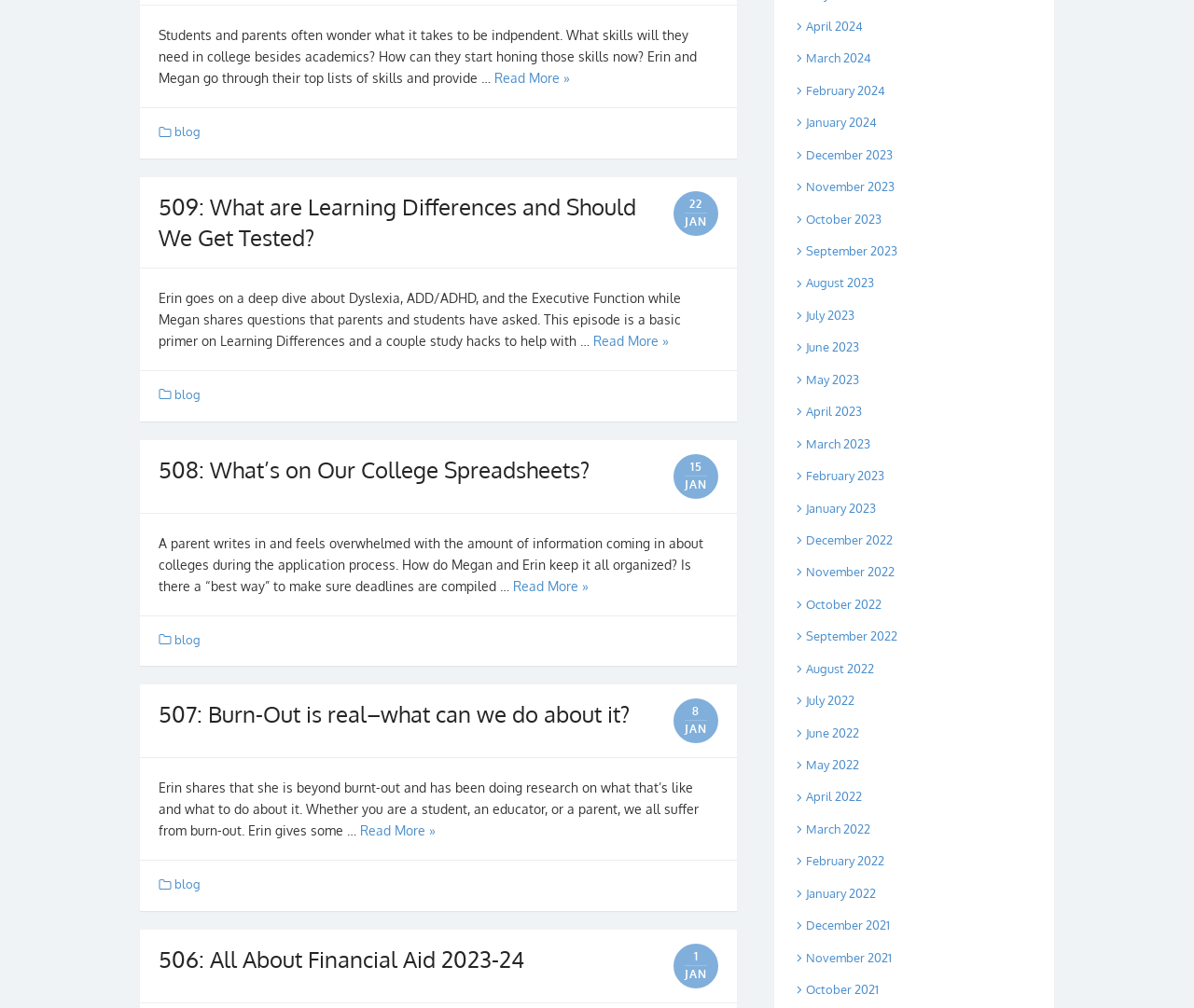Locate the bounding box coordinates of the UI element described by: "May 2023". The bounding box coordinates should consist of four float numbers between 0 and 1, i.e., [left, top, right, bottom].

[0.664, 0.369, 0.72, 0.384]